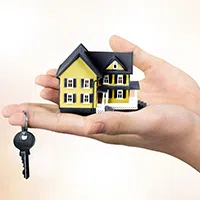What is the significance of the key in the image?
Could you give a comprehensive explanation in response to this question?

The key held in the person's other hand is a symbol of security and protection, which is aligned with the services offered by Baldwin Locksmith Store, emphasizing the idea of trust and protection associated with professional locksmith services.